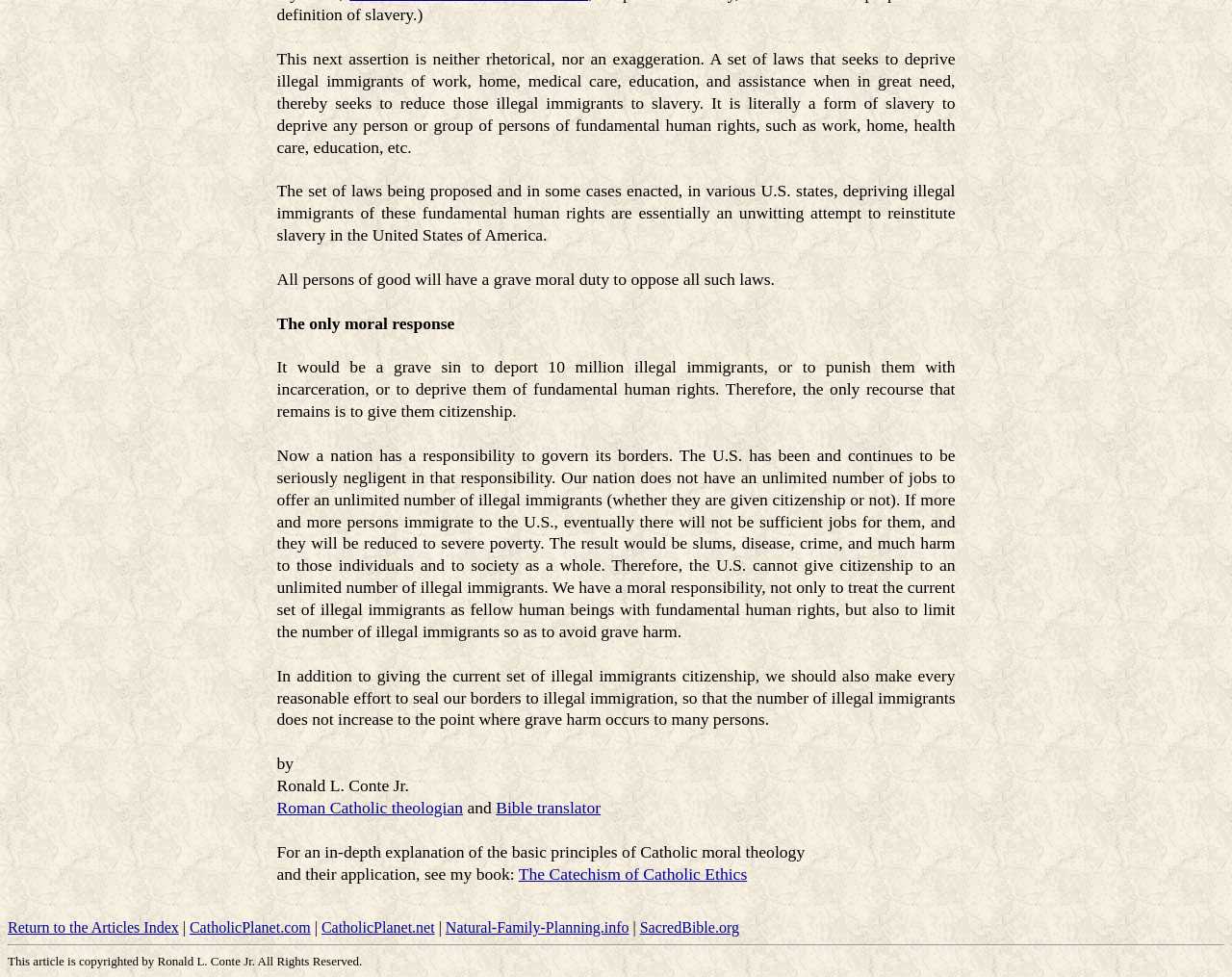Find the bounding box coordinates of the element to click in order to complete this instruction: "Click the link to return to the Articles Index". The bounding box coordinates must be four float numbers between 0 and 1, denoted as [left, top, right, bottom].

[0.006, 0.941, 0.145, 0.958]